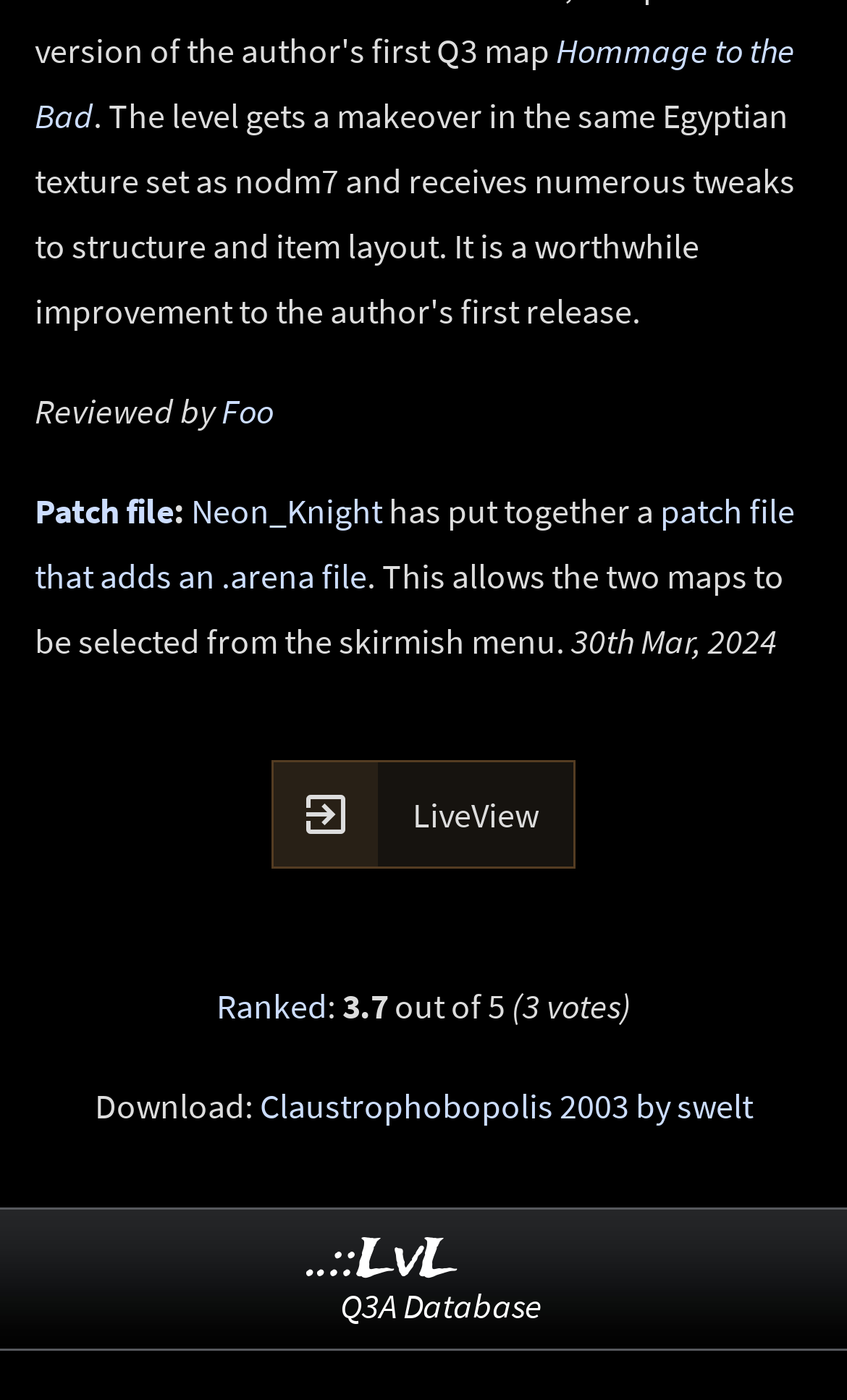Who reviewed the map?
Please provide a comprehensive answer based on the information in the image.

I found the 'Reviewed by' text, and next to it is a link with the text 'Foo', so I assume Foo is the reviewer.